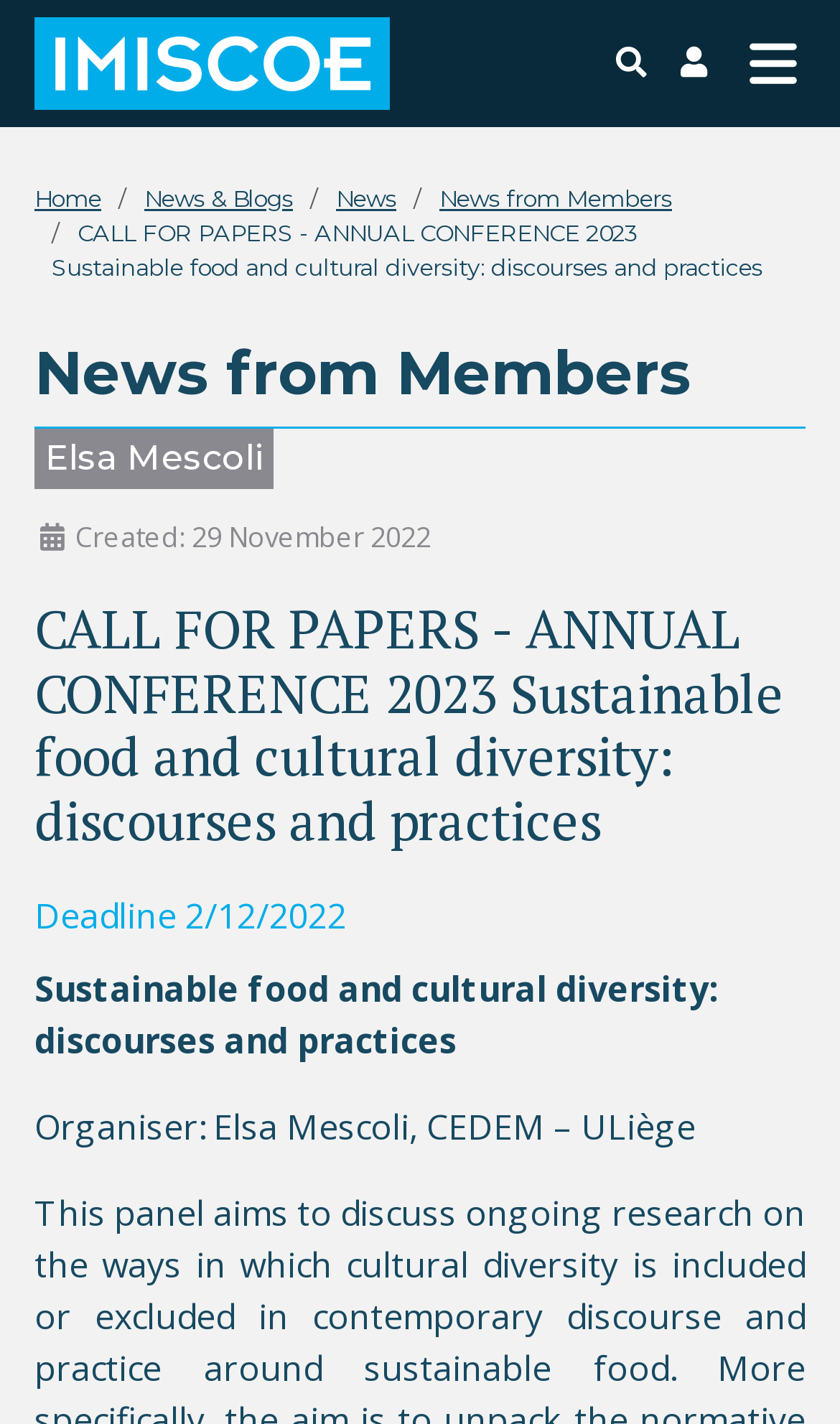Based on the element description: "News from Members", identify the bounding box coordinates for this UI element. The coordinates must be four float numbers between 0 and 1, listed as [left, top, right, bottom].

[0.523, 0.13, 0.8, 0.149]